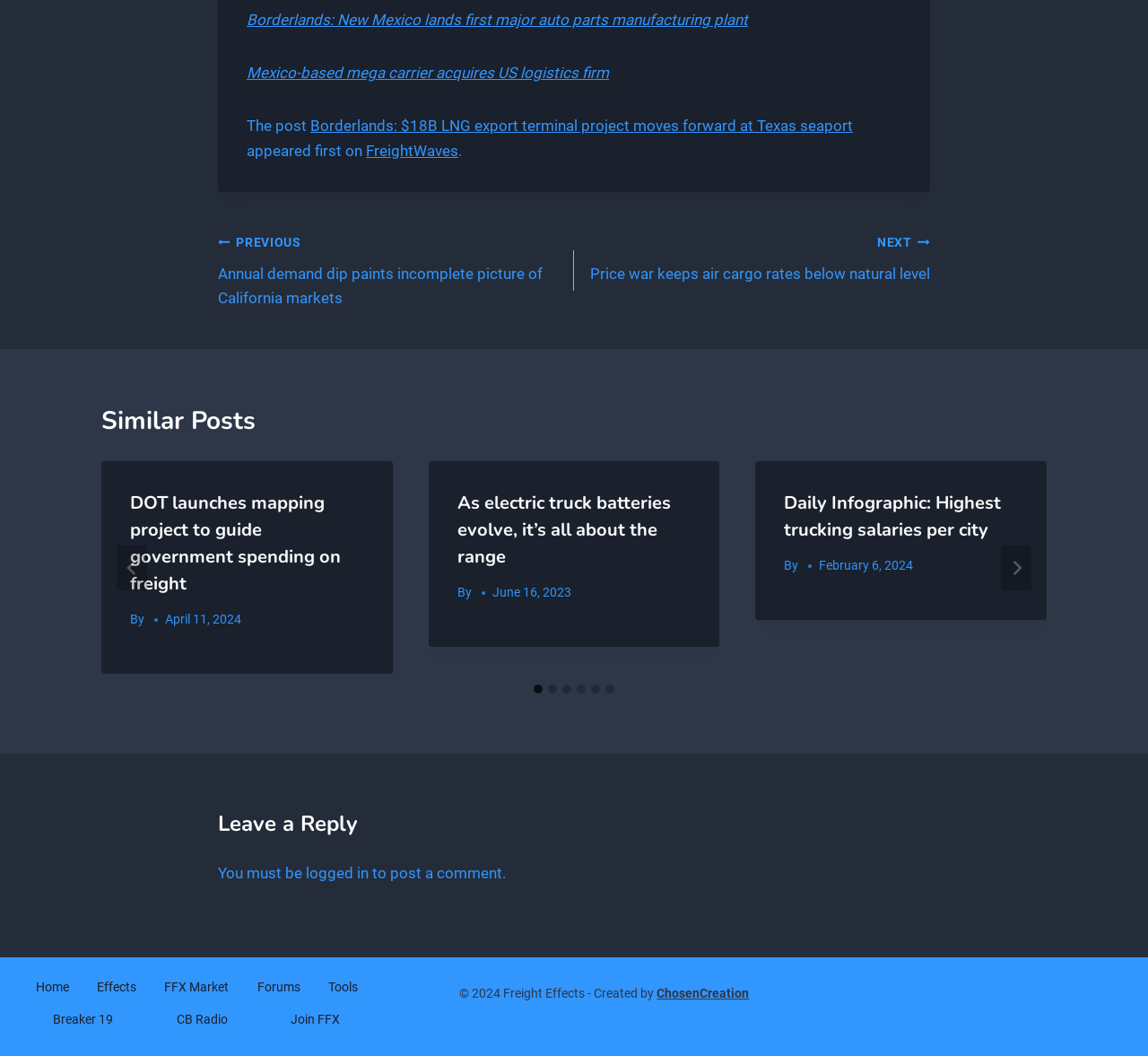What is the name of the website? Observe the screenshot and provide a one-word or short phrase answer.

FreightWaves